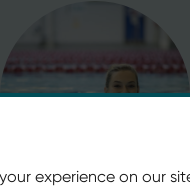Provide a comprehensive description of the image.

In this vibrant image, a person is seen at a swimming pool, evidently engaged in a fitness class. The background is filled with colorful lane markers and swim tools, indicating an environment focused on aquatic activities. The individual's expression reflects enjoyment and motivation, capturing the essence of a supportive fitness community. This image promotes the diverse activities available, such as lane swimming and group fitness classes, highlighting the center's dedication to providing enjoyable and effective workout experiences for all participants.